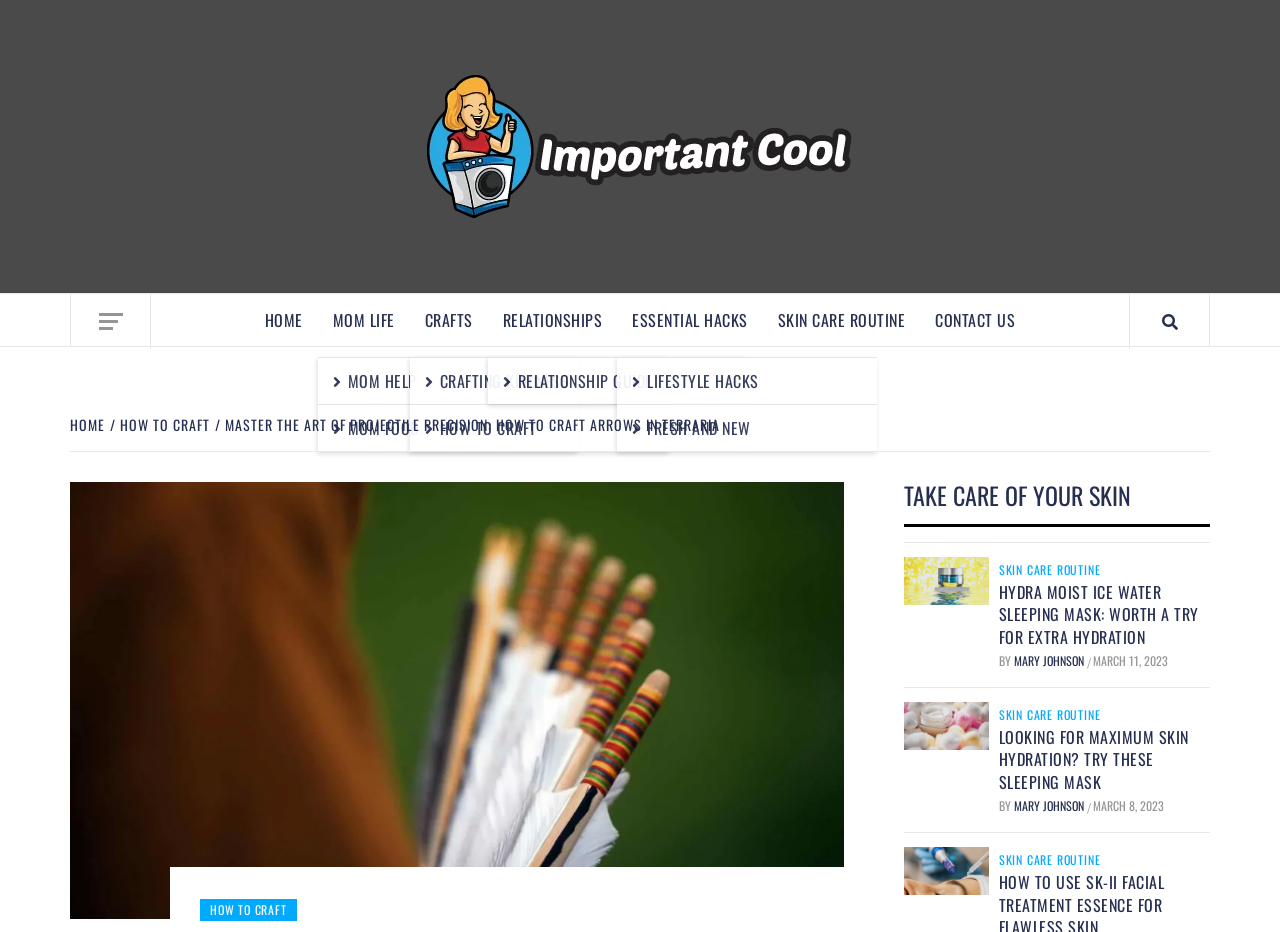What is the title of the first article in the webpage?
Please respond to the question with as much detail as possible.

I looked at the webpage and found the first article, which has a heading 'HYDRA MOIST ICE WATER SLEEPING MASK: WORTH A TRY FOR EXTRA HYDRATION'. This is the title of the first article.